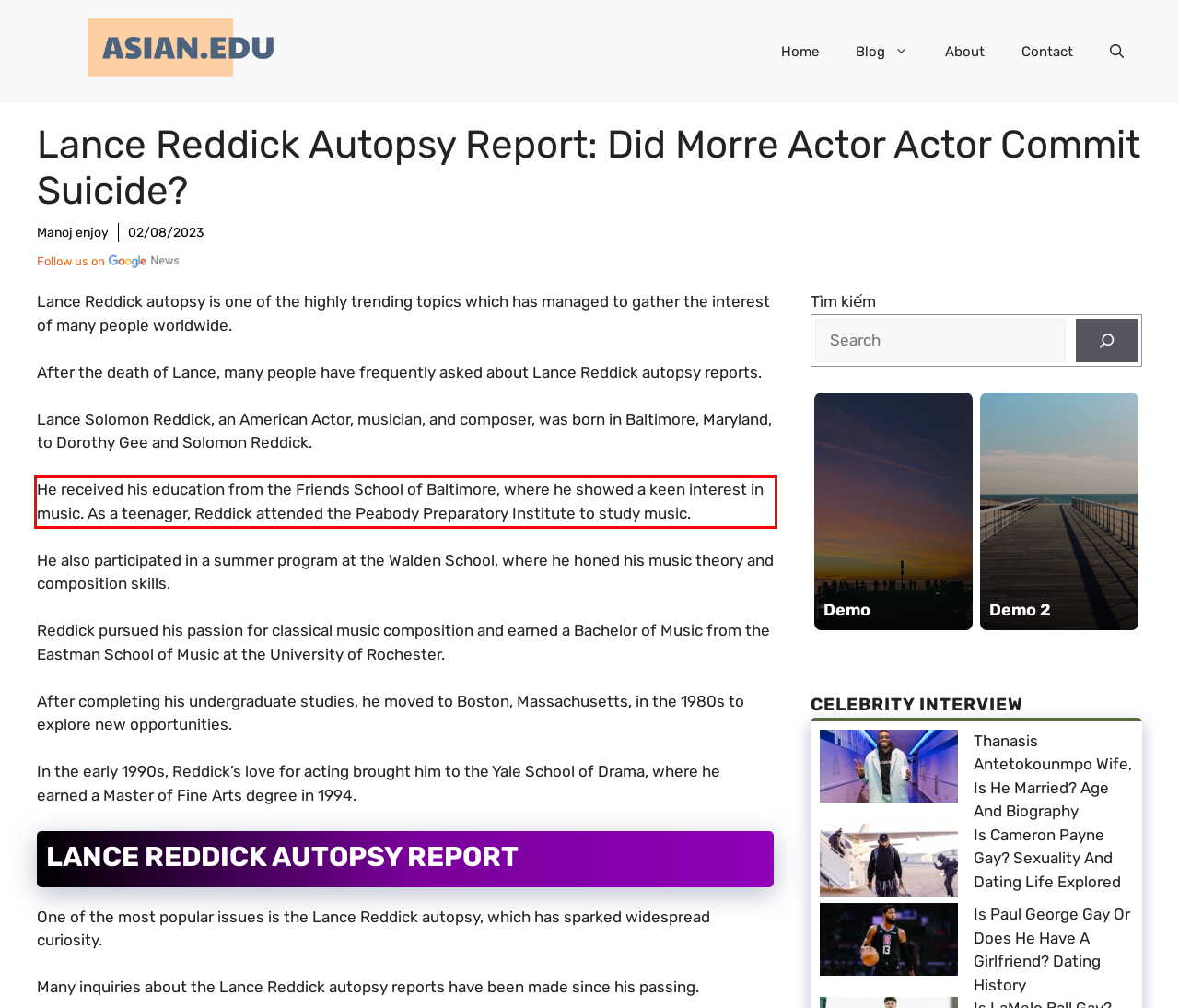Please examine the webpage screenshot containing a red bounding box and use OCR to recognize and output the text inside the red bounding box.

He received his education from the Friends School of Baltimore, where he showed a keen interest in music. As a teenager, Reddick attended the Peabody Preparatory Institute to study music.